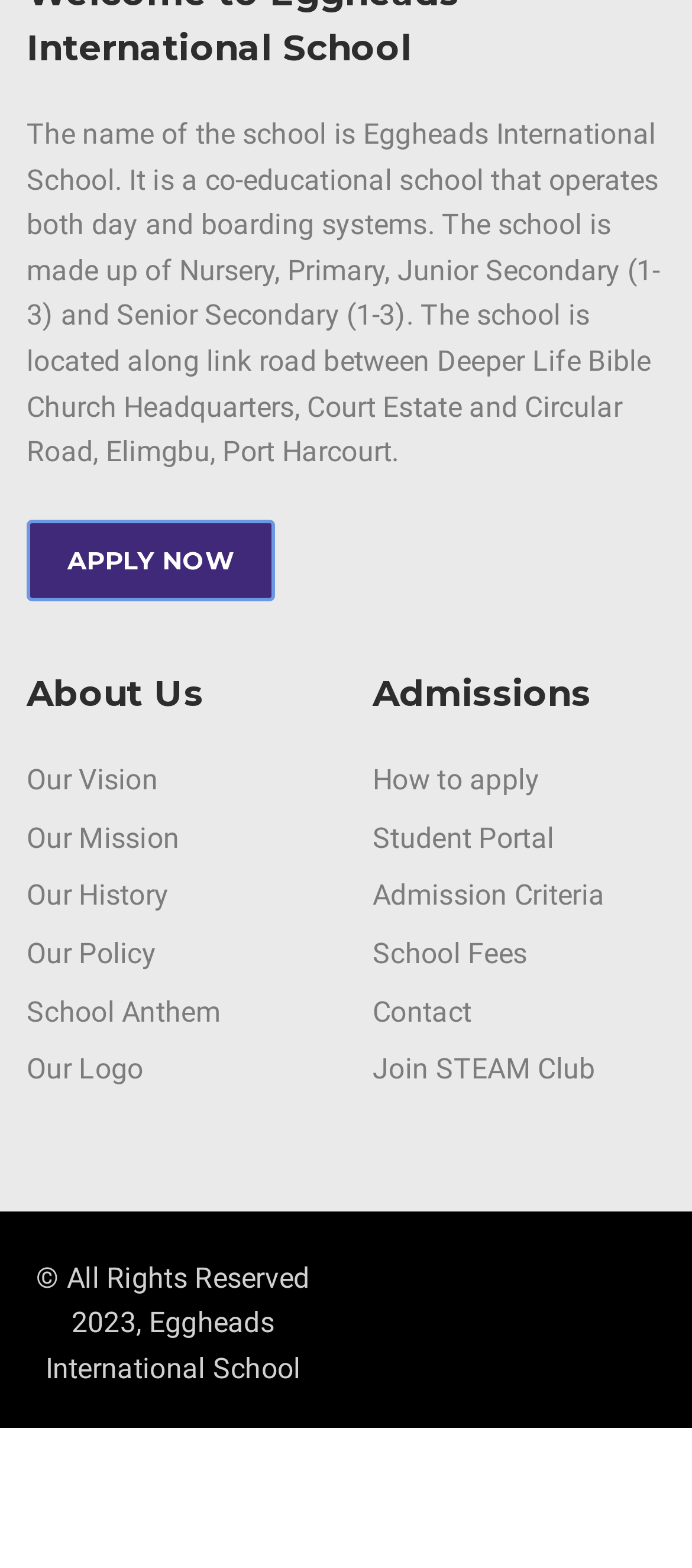Look at the image and write a detailed answer to the question: 
What categories are listed under 'About Us'?

The links listed under the 'About Us' heading provide more information about the school's vision, mission, history, policy, anthem, and logo, giving visitors a deeper understanding of the school's identity and values.